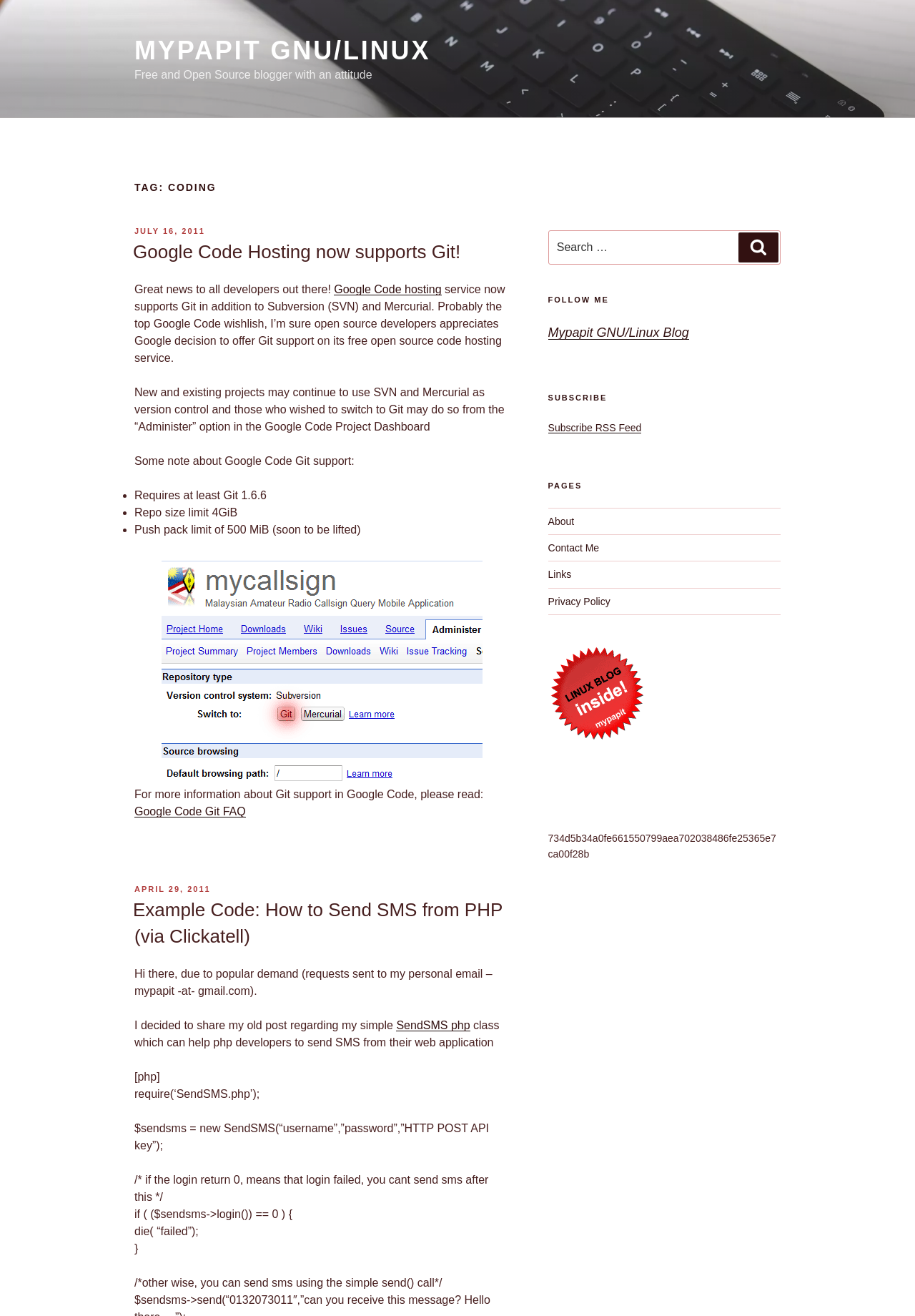Determine the bounding box coordinates for the area you should click to complete the following instruction: "View the SendSMS php example".

[0.433, 0.774, 0.514, 0.784]